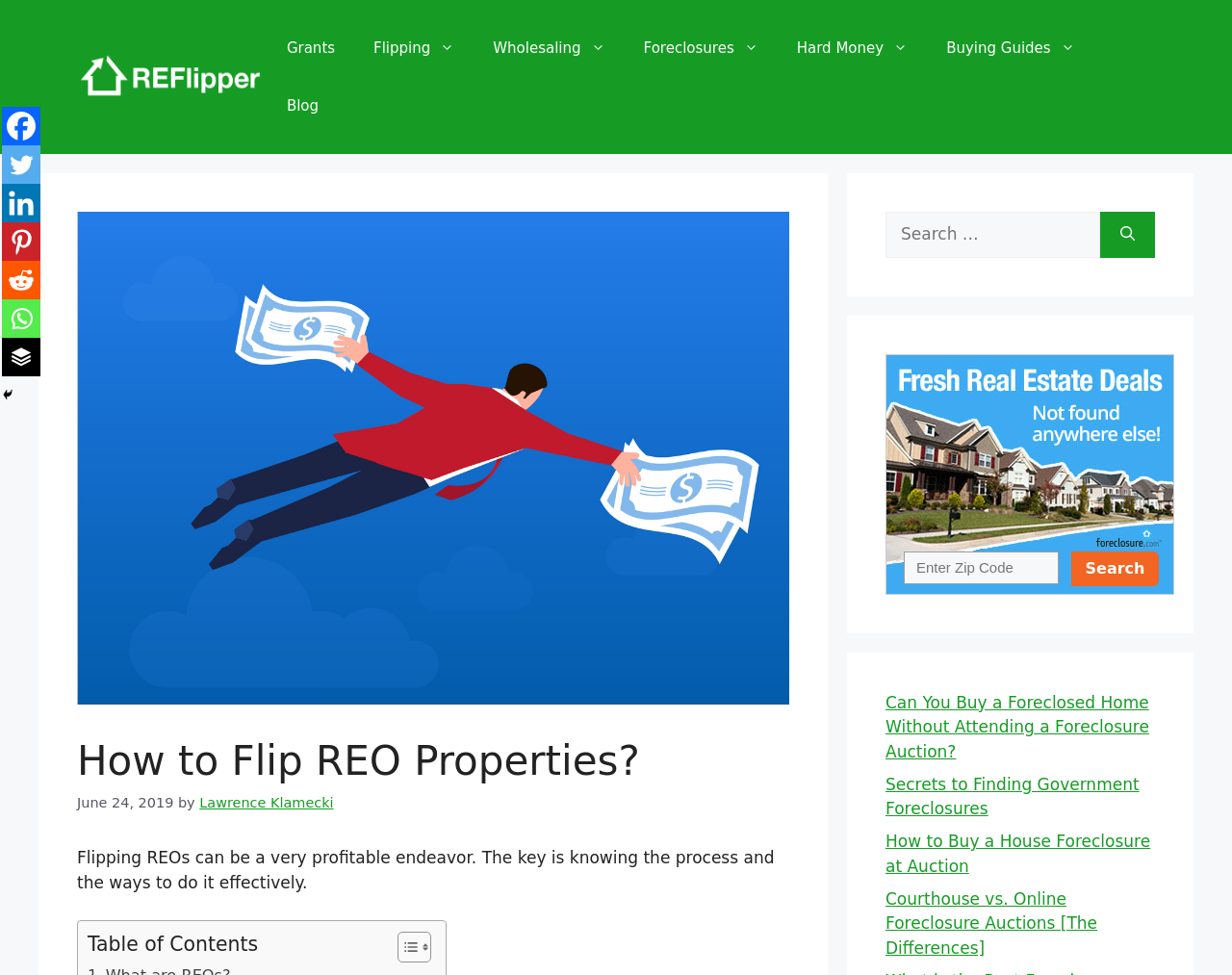Analyze the image and answer the question with as much detail as possible: 
What is the purpose of the search box?

The search box is located in the complementary region with a label 'Search for:' and a button 'Search'. Based on the context of the webpage, it is likely that the search box is used to search for foreclosed homes or related information.